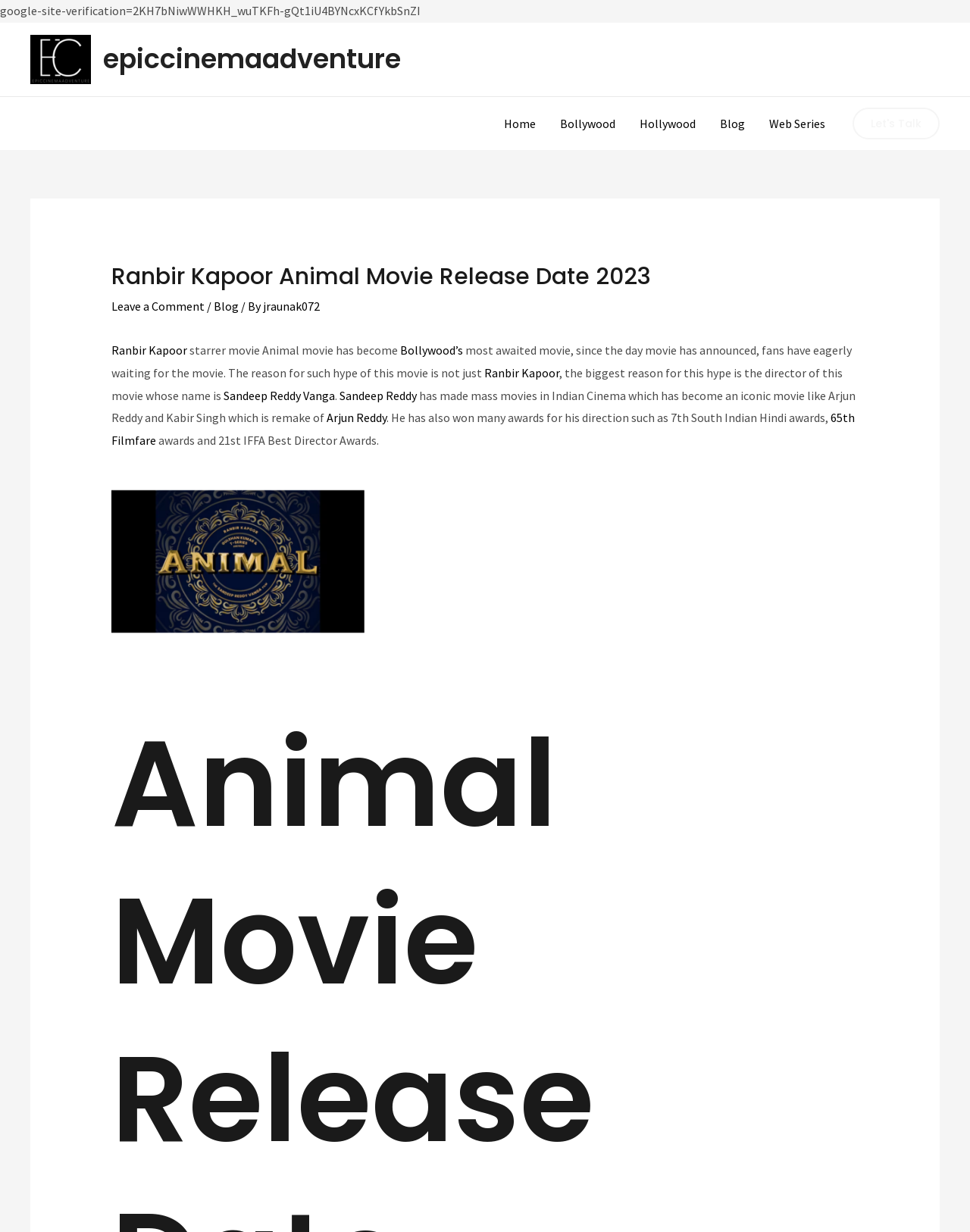Determine the bounding box coordinates of the element that should be clicked to execute the following command: "Visit the 'Bollywood' page".

[0.565, 0.079, 0.647, 0.122]